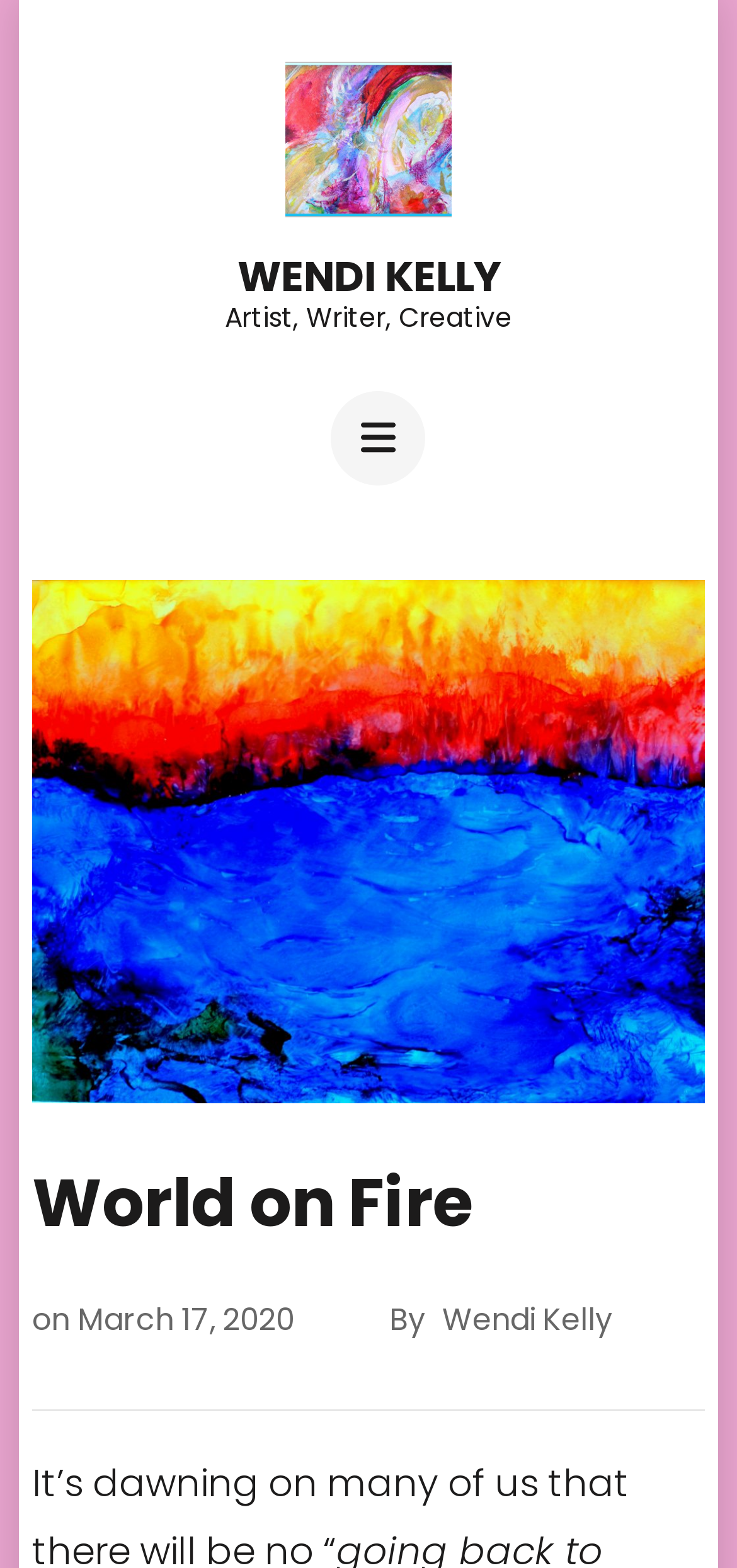Your task is to extract the text of the main heading from the webpage.

World on Fire